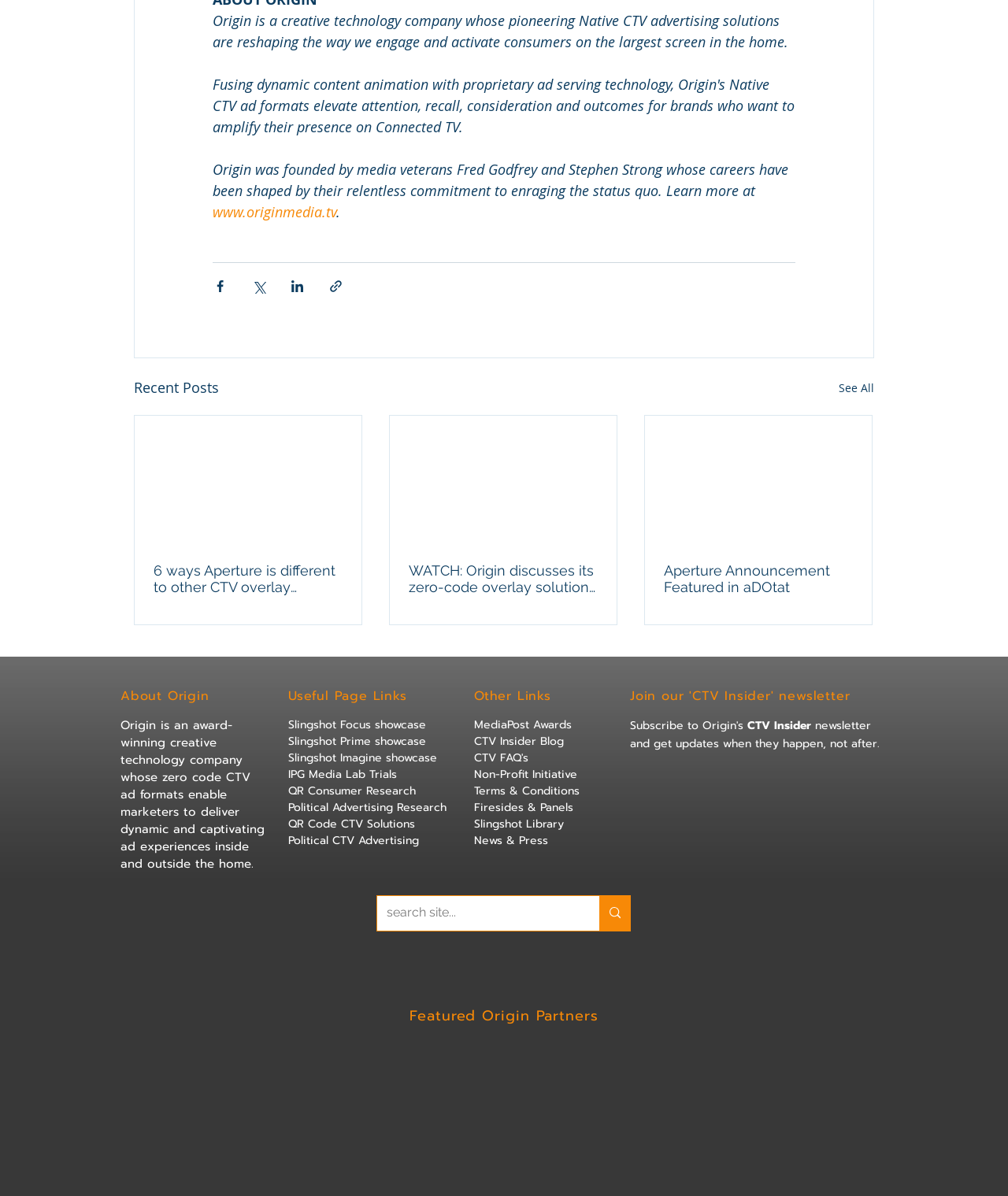By analyzing the image, answer the following question with a detailed response: What is the purpose of the buttons 'Share via Facebook', 'Share via Twitter', etc.?

The buttons 'Share via Facebook', 'Share via Twitter', etc. are located below the first StaticText element and are likely used to share the content of the webpage on various social media platforms.